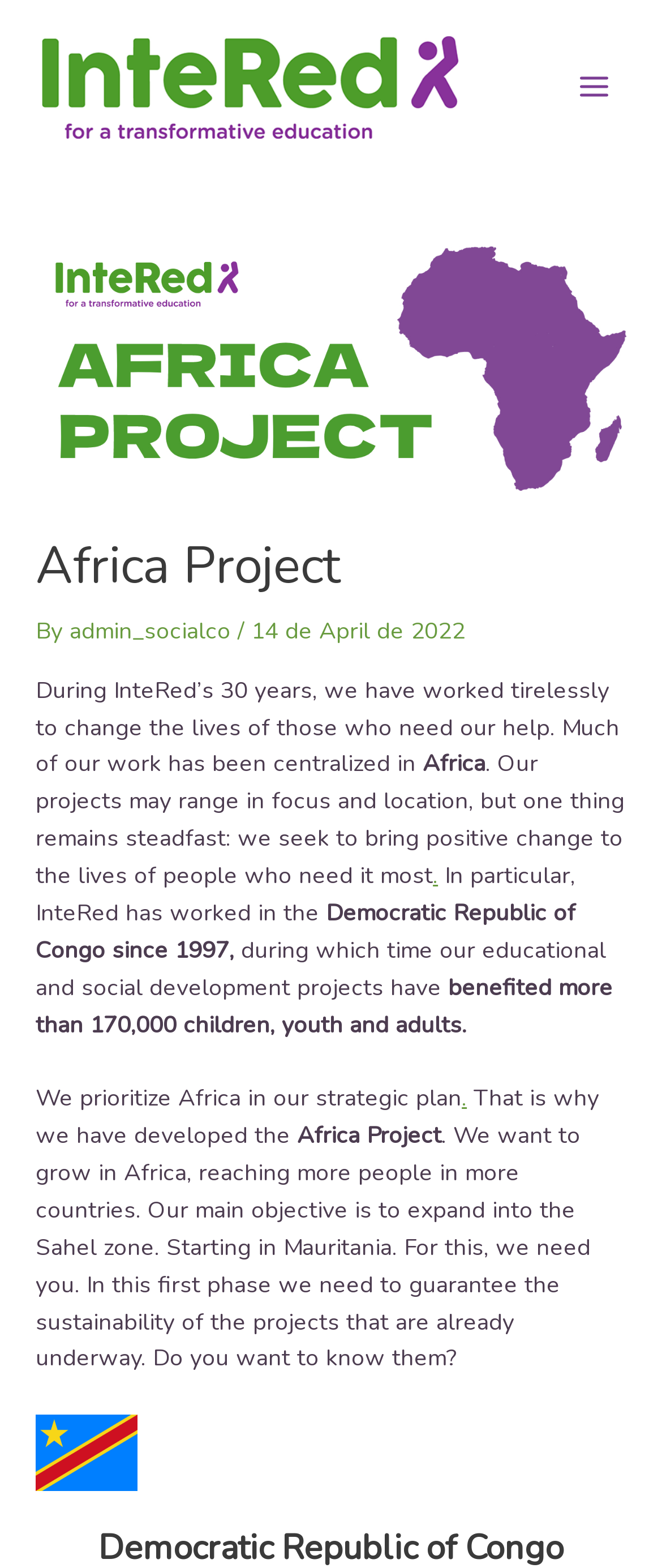Answer the question in a single word or phrase:
What is the main objective of InteRed's Africa Project?

To expand into the Sahel zone